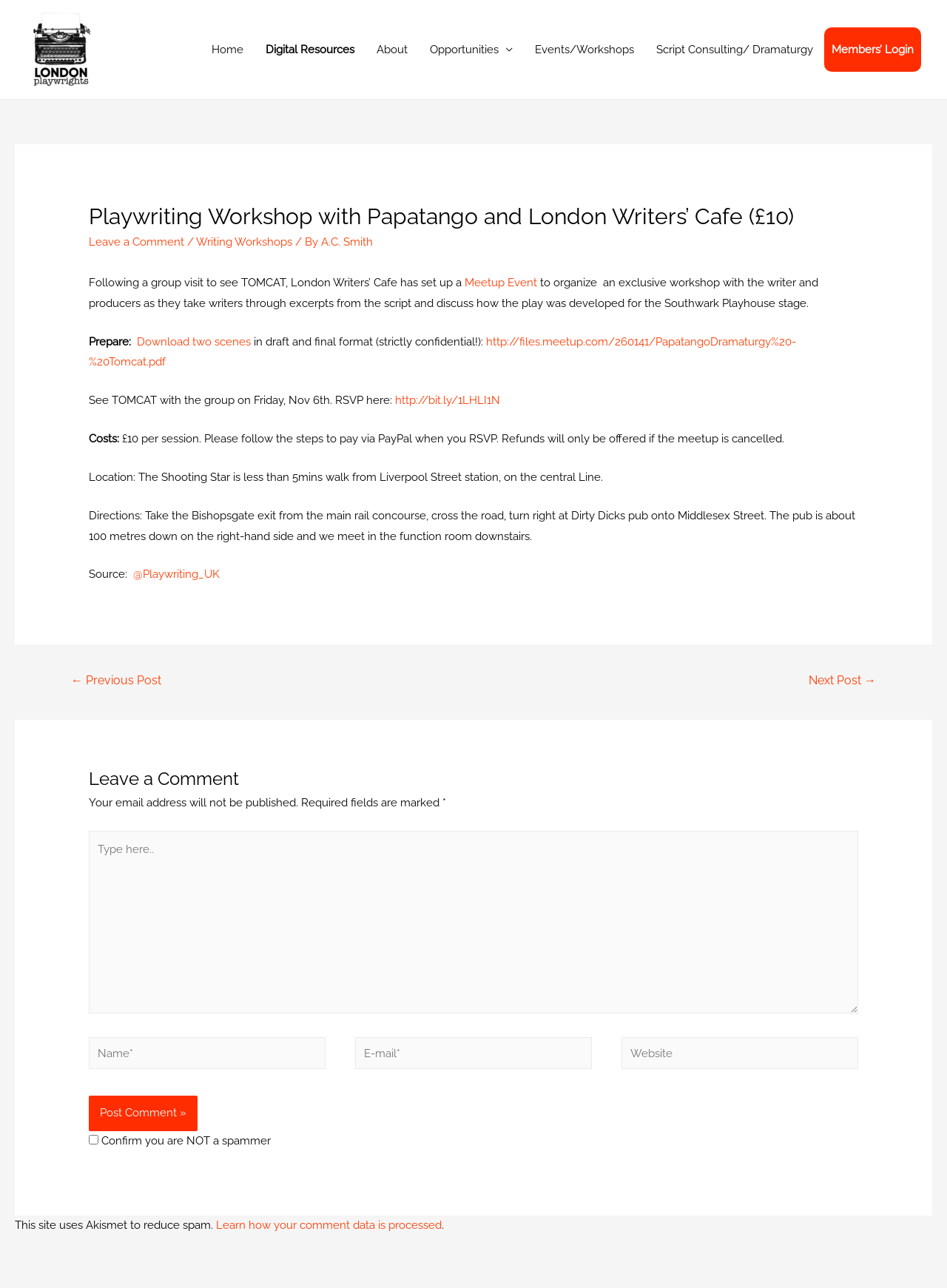Provide the text content of the webpage's main heading.

Playwriting Workshop with Papatango and London Writers’ Cafe (£10)